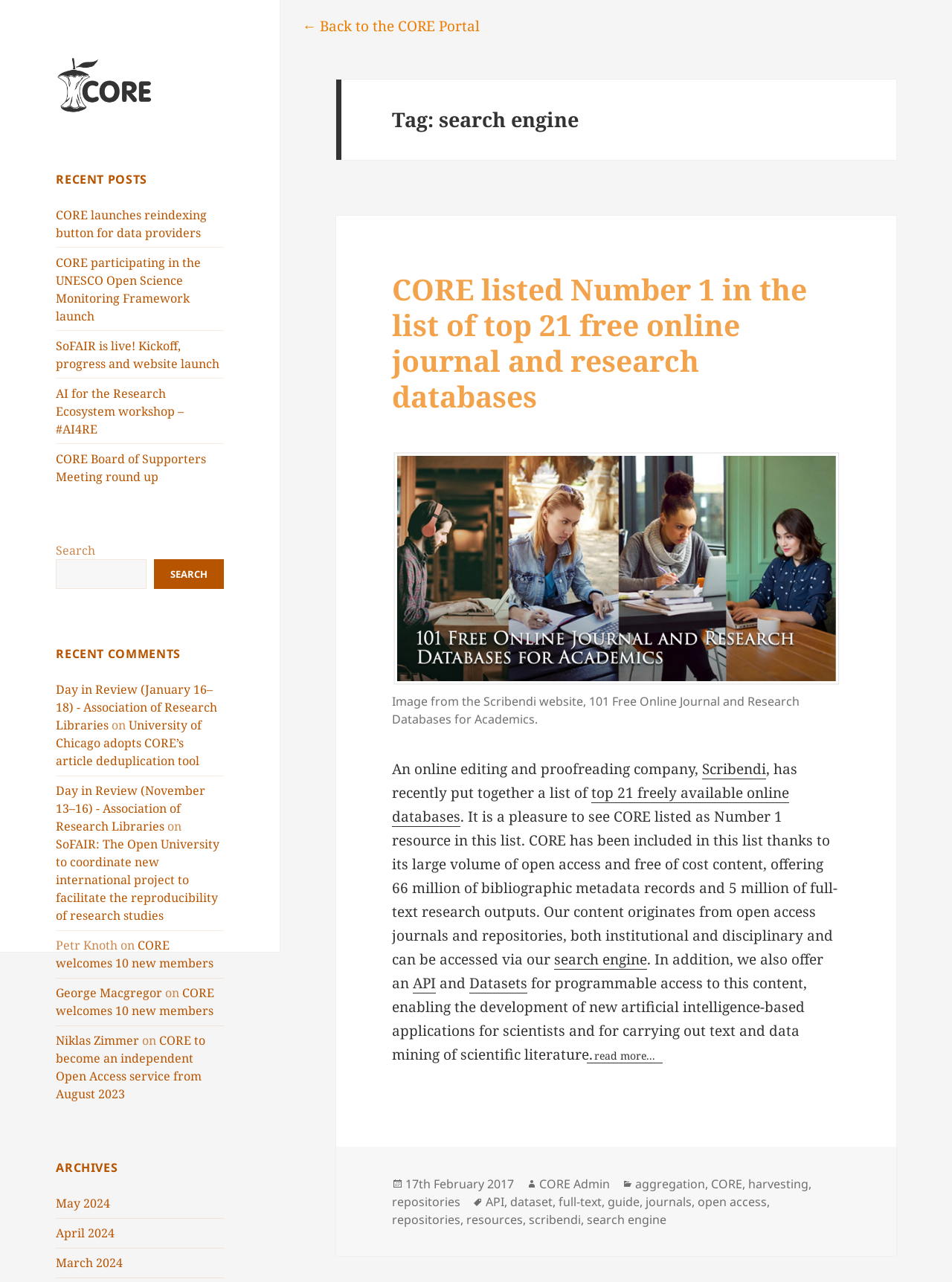What is the recent post about?
Provide a one-word or short-phrase answer based on the image.

CORE launches reindexing button for data providers